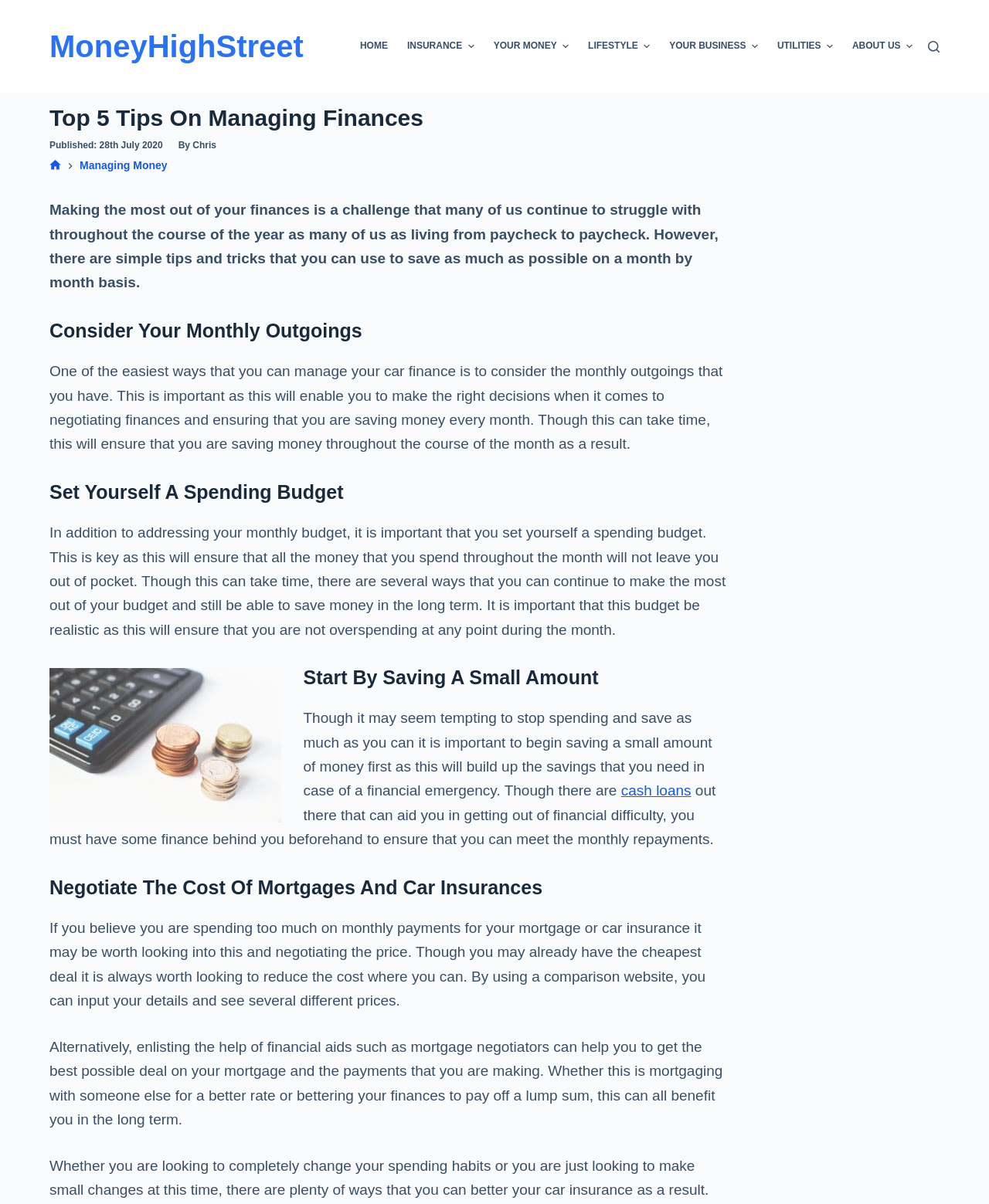Identify the bounding box coordinates for the element you need to click to achieve the following task: "Explore the 'INSURANCE' dropdown menu". Provide the bounding box coordinates as four float numbers between 0 and 1, in the form [left, top, right, bottom].

[0.402, 0.0, 0.489, 0.077]